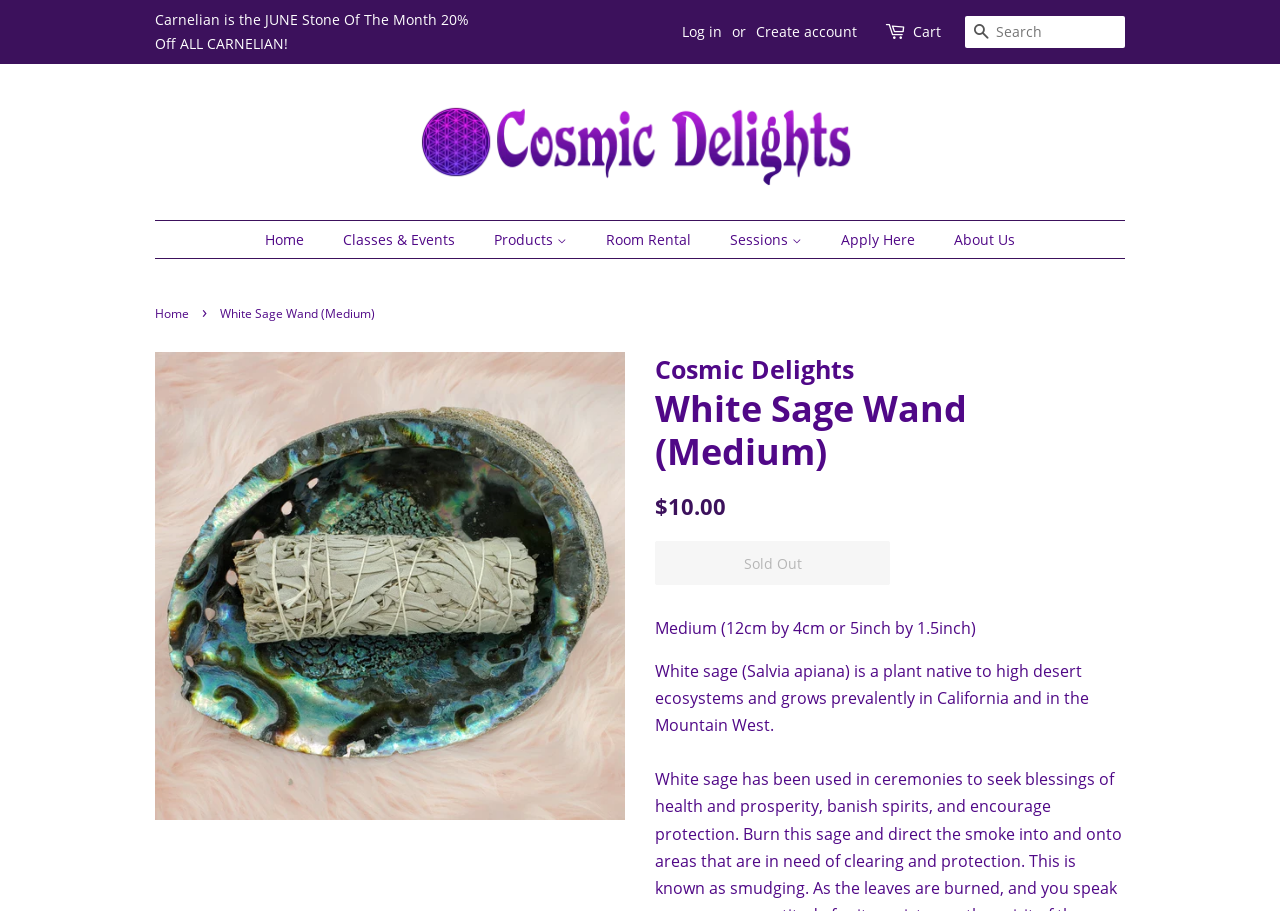What type of plant is the White Sage Wand made of?
Give a detailed and exhaustive answer to the question.

I found the type of plant used to make the White Sage Wand by reading the product description, which states that it is made of 'White sage (Salvia apiana)', a plant native to high desert ecosystems.